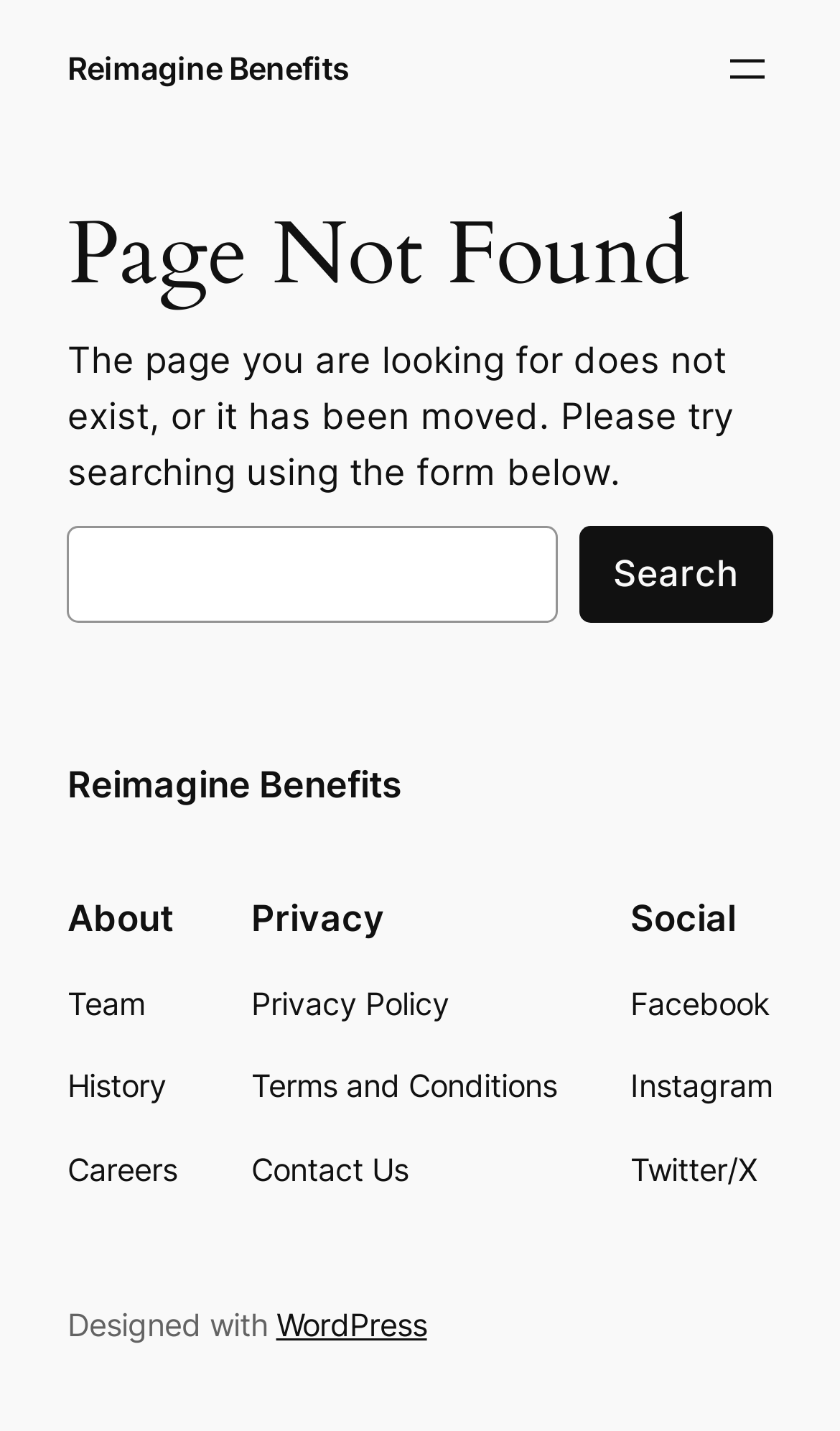Identify and extract the main heading from the webpage.

Page Not Found